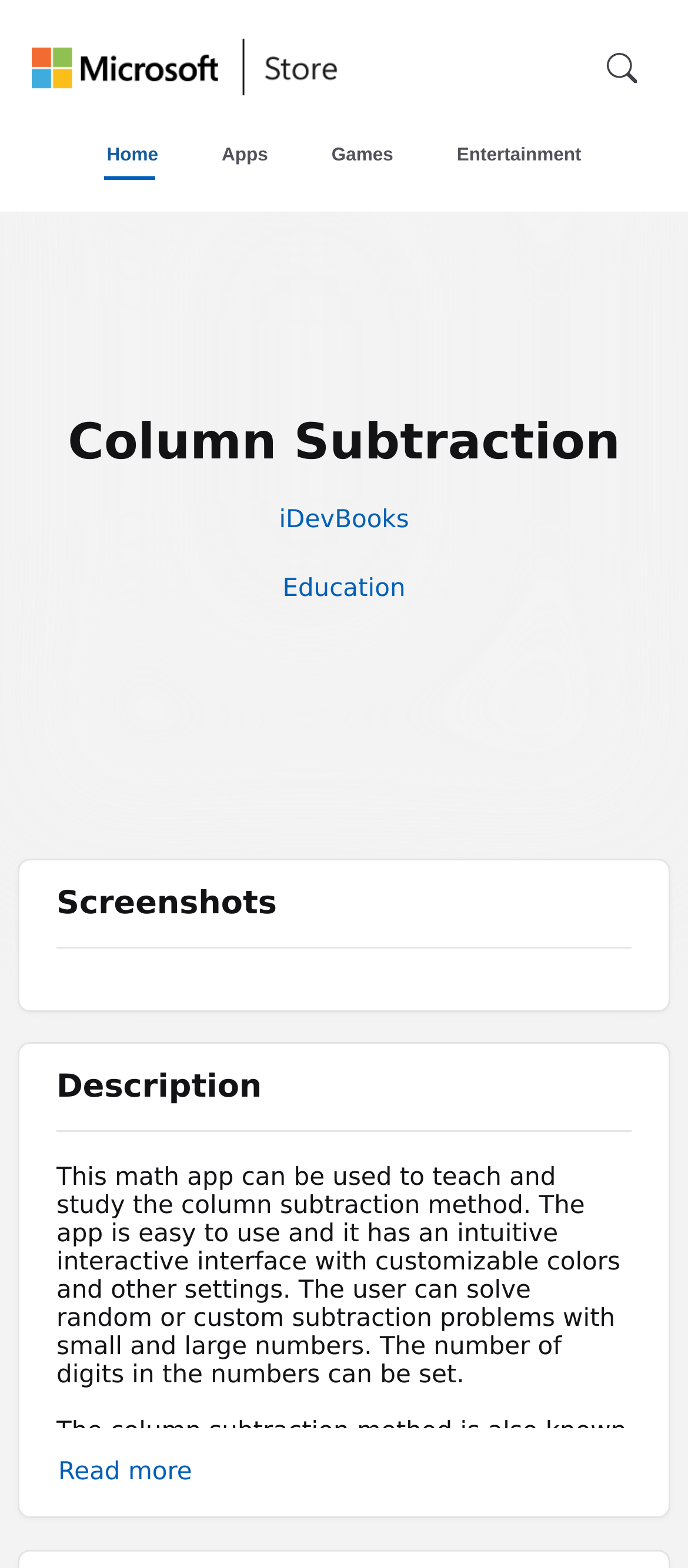For the following element description, predict the bounding box coordinates in the format (top-left x, top-left y, bottom-right x, bottom-right y). All values should be floating point numbers between 0 and 1. Description: name="prefix"

[0.275, 0.076, 0.437, 0.123]